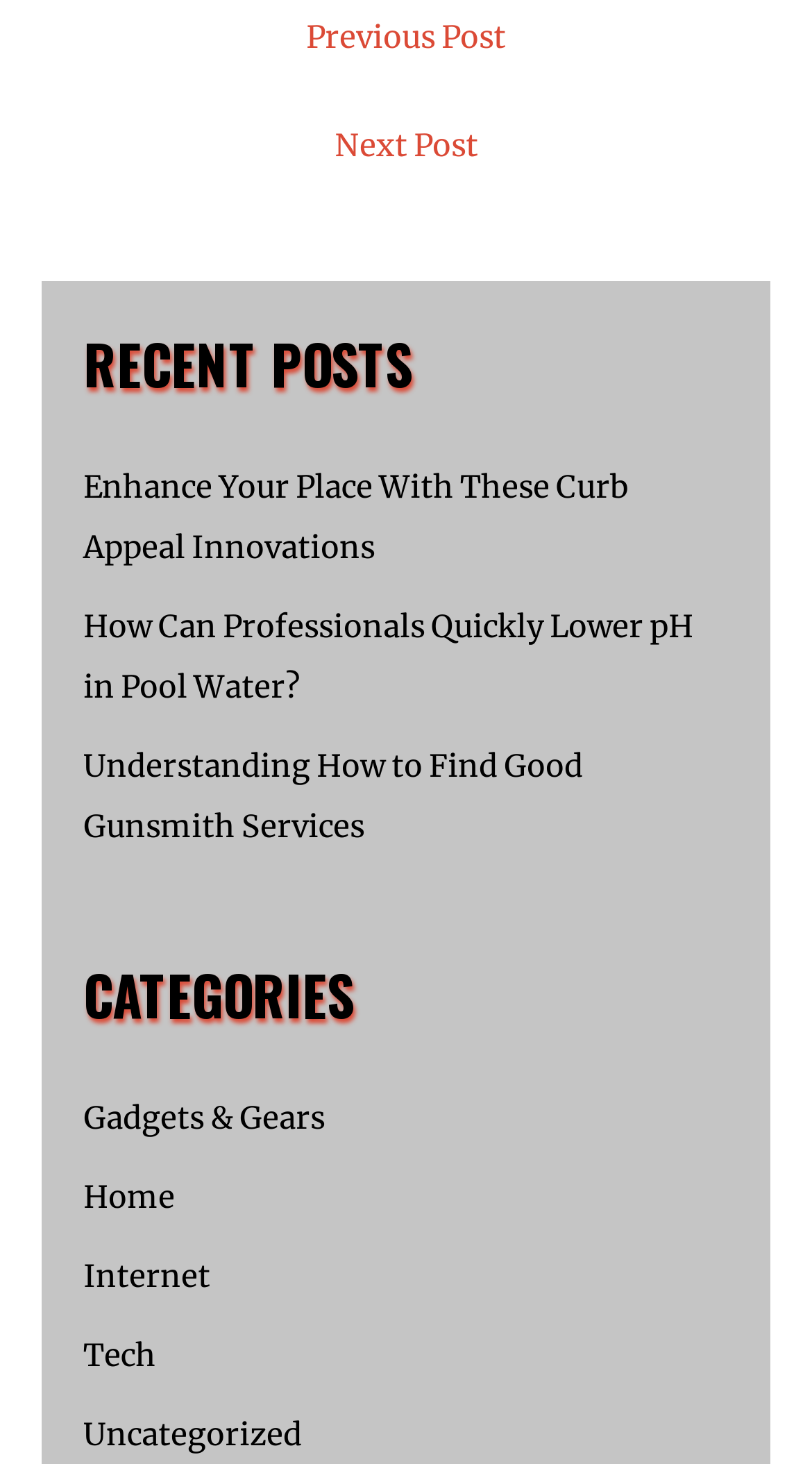What is the topic of the first recent post?
Based on the visual information, provide a detailed and comprehensive answer.

The first recent post is titled 'Enhance Your Place With These Curb Appeal Innovations', which suggests that the topic of the post is related to improving the exterior appearance of a property.